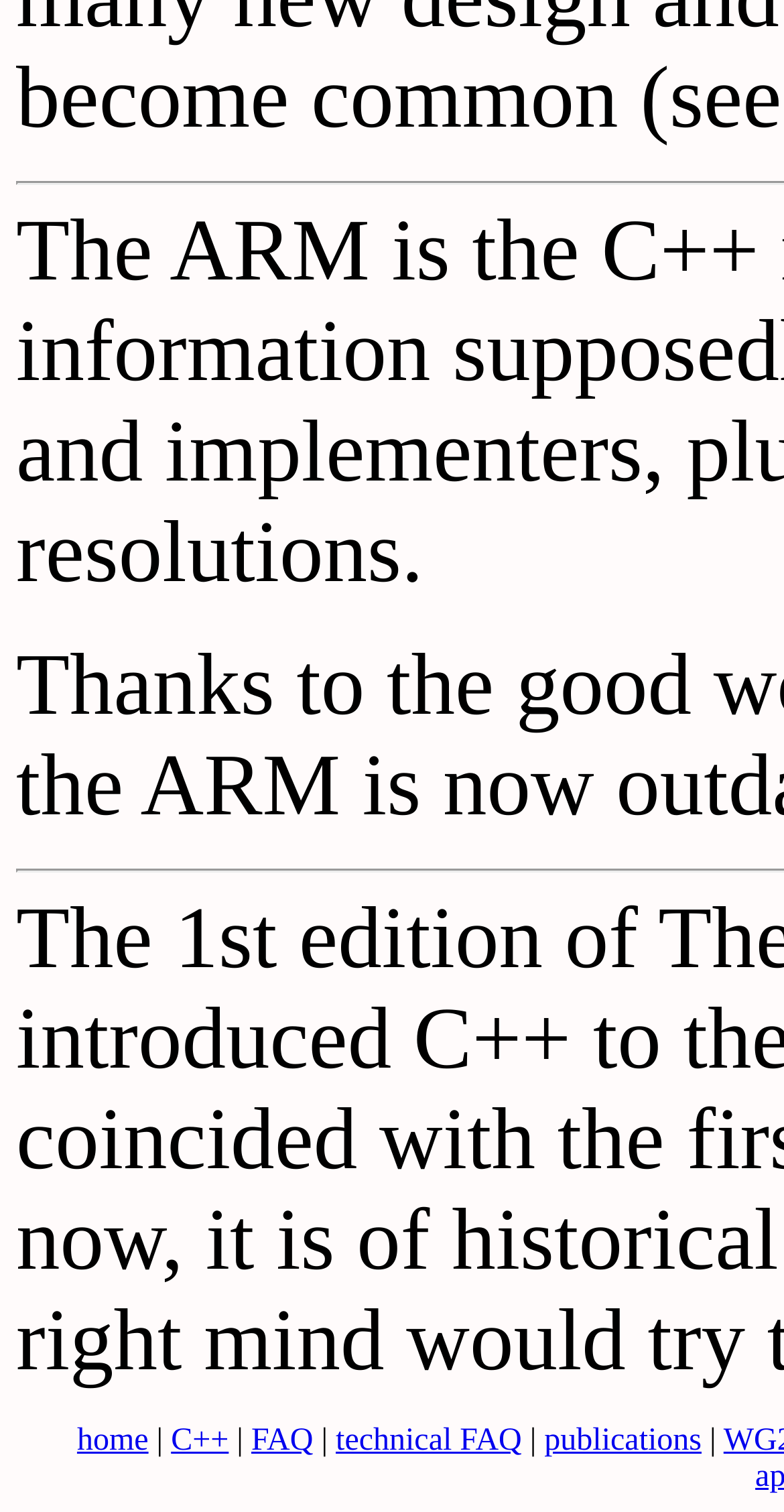What is the first link on the top? Examine the screenshot and reply using just one word or a brief phrase.

home